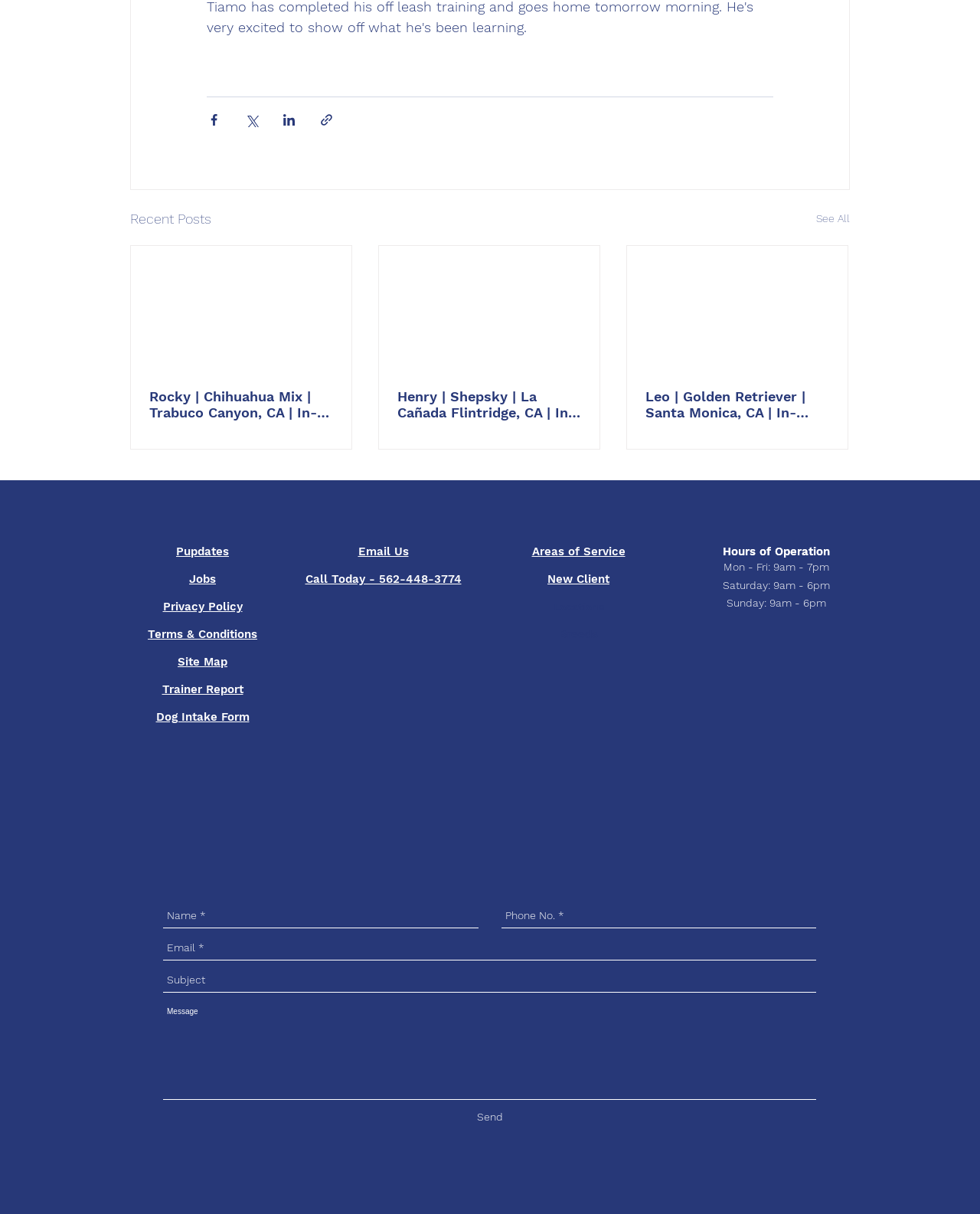Find the bounding box coordinates of the area to click in order to follow the instruction: "Send a message".

[0.487, 0.914, 0.513, 0.927]